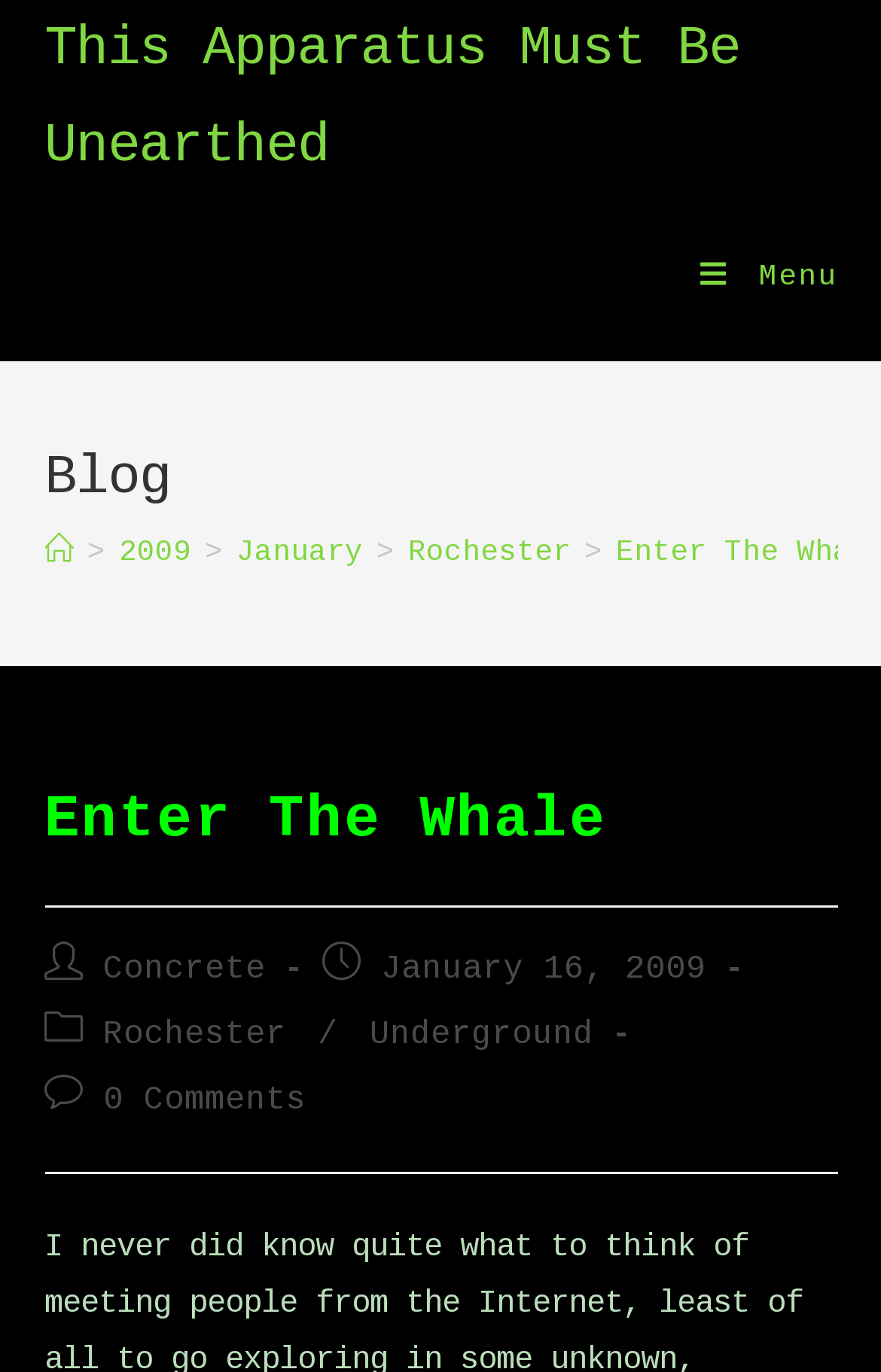Please find the bounding box coordinates of the element that must be clicked to perform the given instruction: "View the 'Blog' section". The coordinates should be four float numbers from 0 to 1, i.e., [left, top, right, bottom].

[0.05, 0.322, 0.95, 0.377]